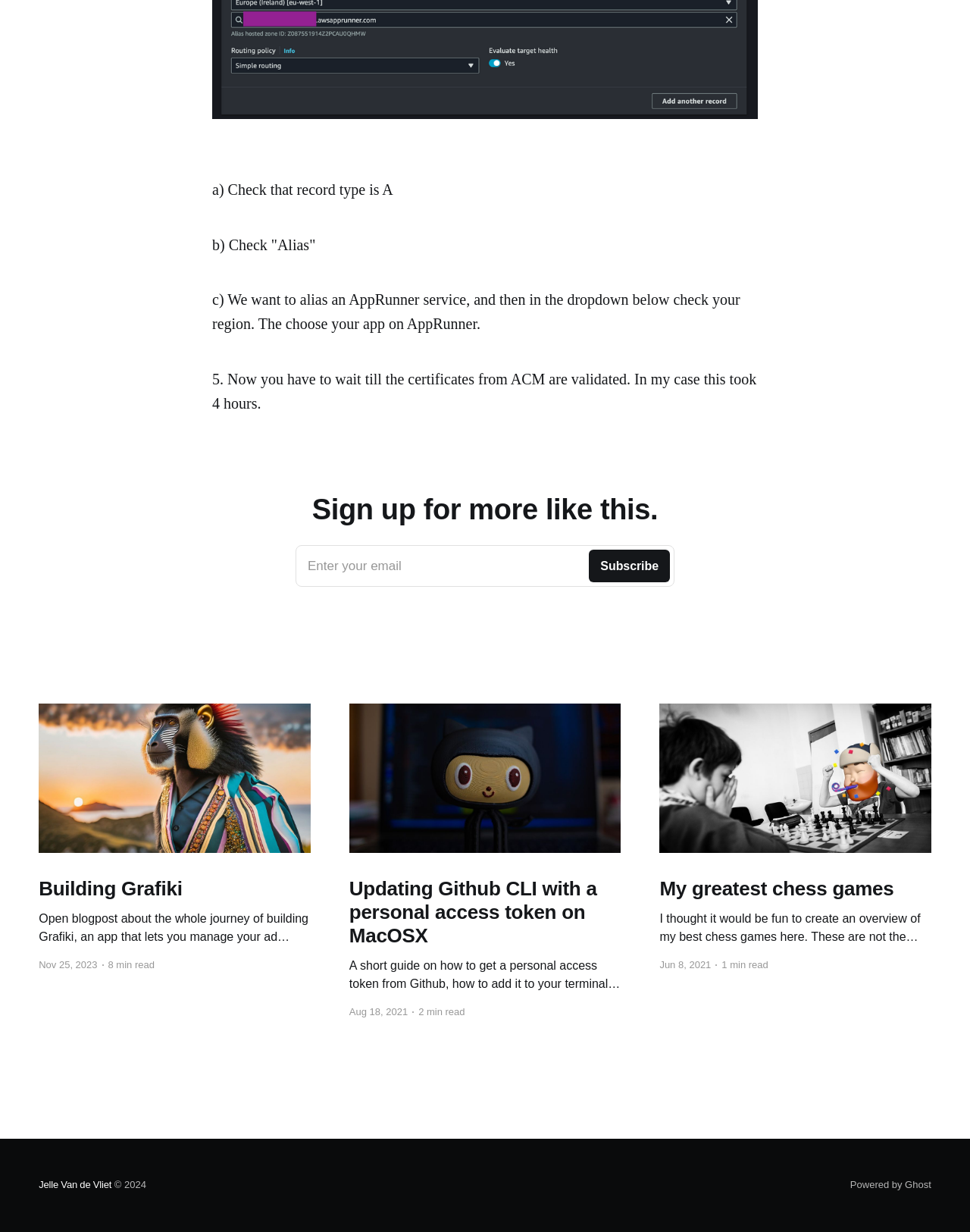What is the copyright year of the webpage?
Examine the webpage screenshot and provide an in-depth answer to the question.

The copyright year of the webpage is 2024, as indicated by the text '© 2024' at the bottom of the webpage.